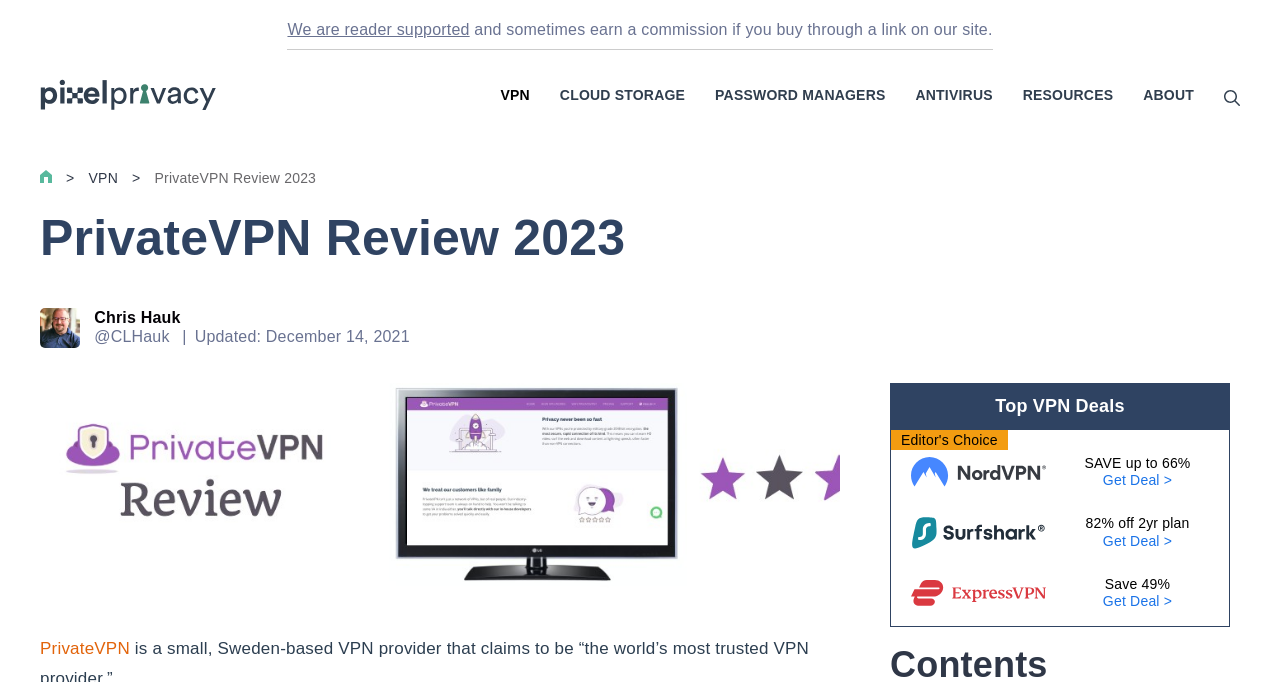Determine the webpage's heading and output its text content.

PrivateVPN Review 2023